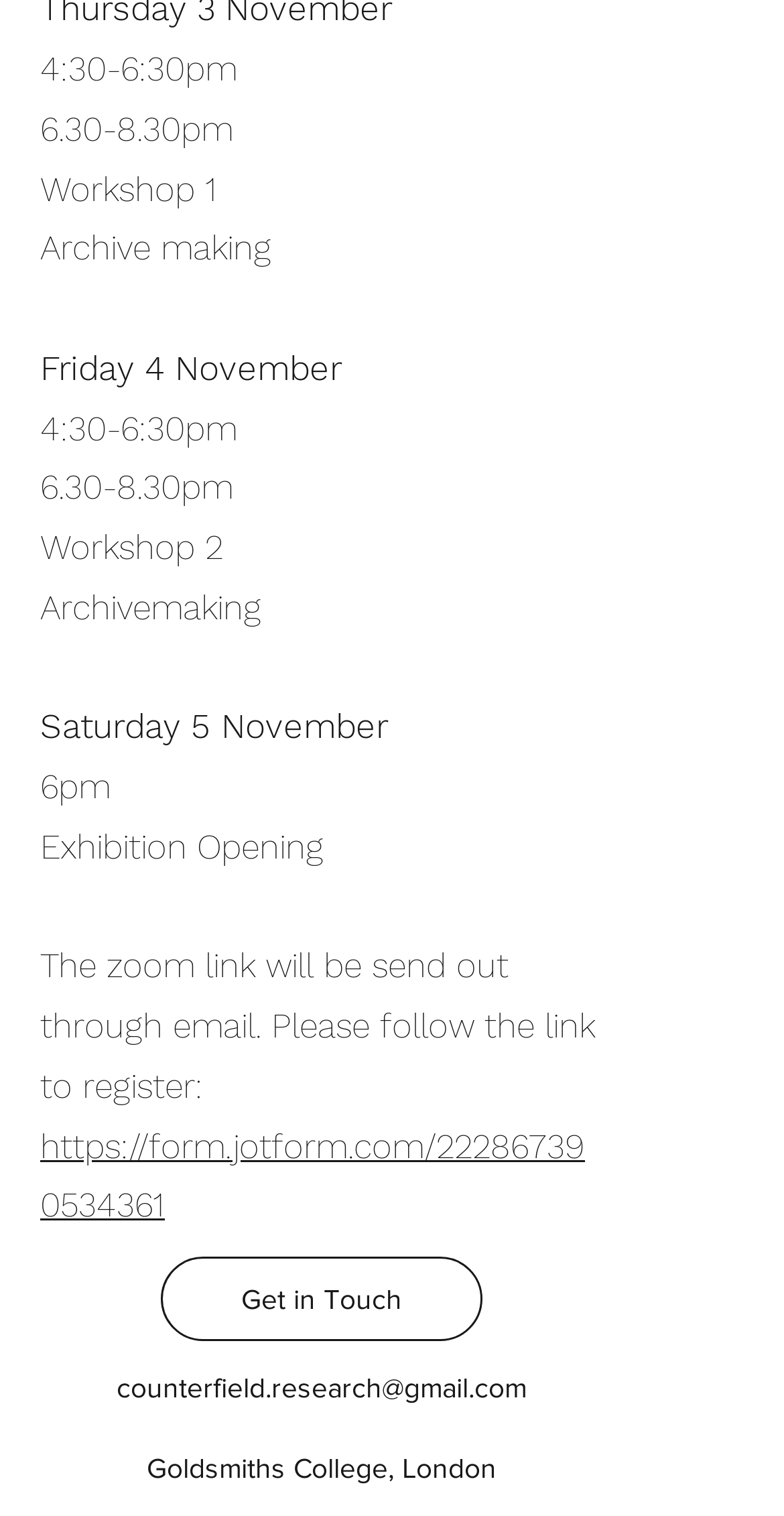How can I contact the organizer?
Refer to the image and answer the question using a single word or phrase.

Get in Touch or counterfield.research@gmail.com